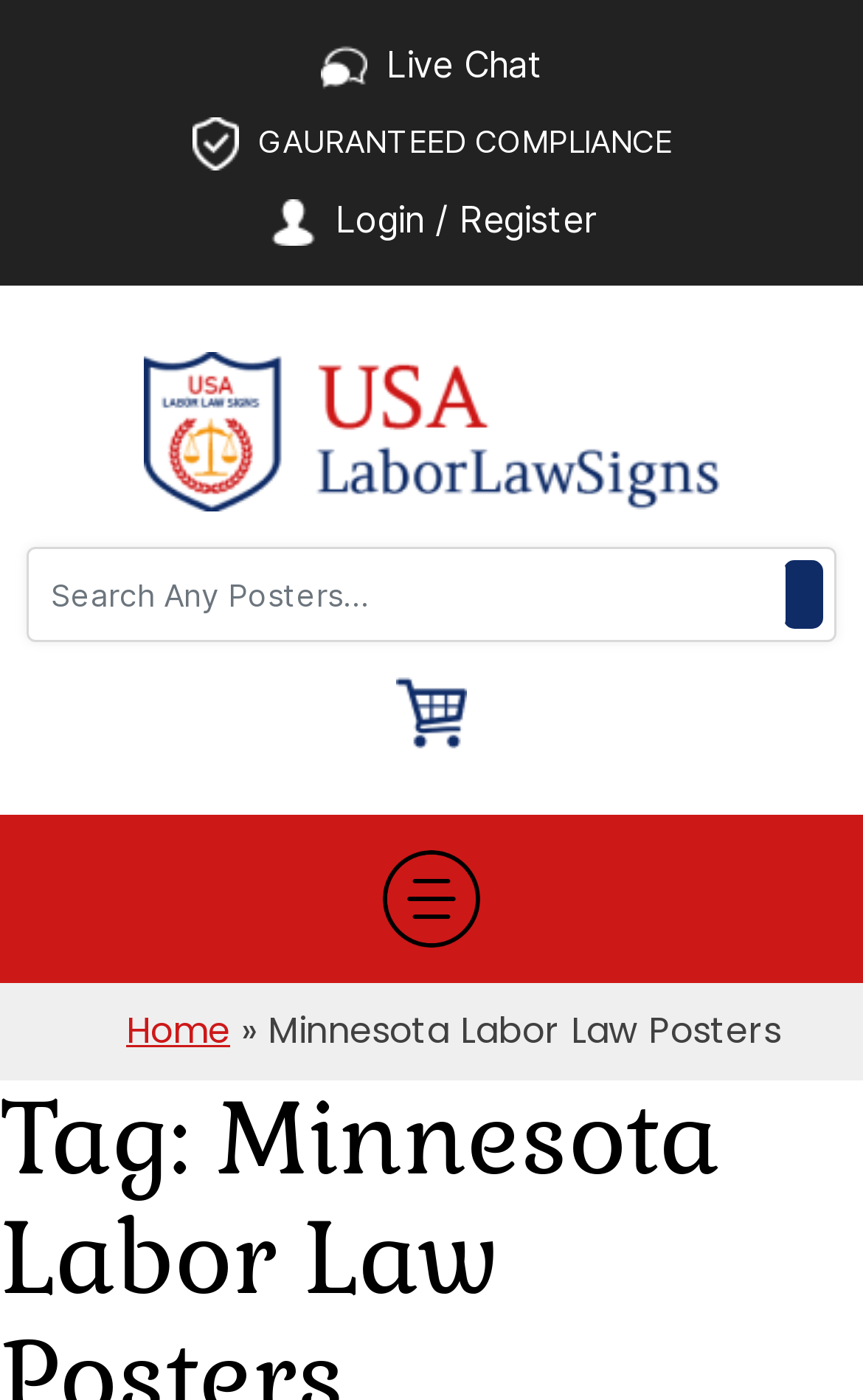How many icons are in the top navigation bar?
Look at the image and provide a short answer using one word or a phrase.

4